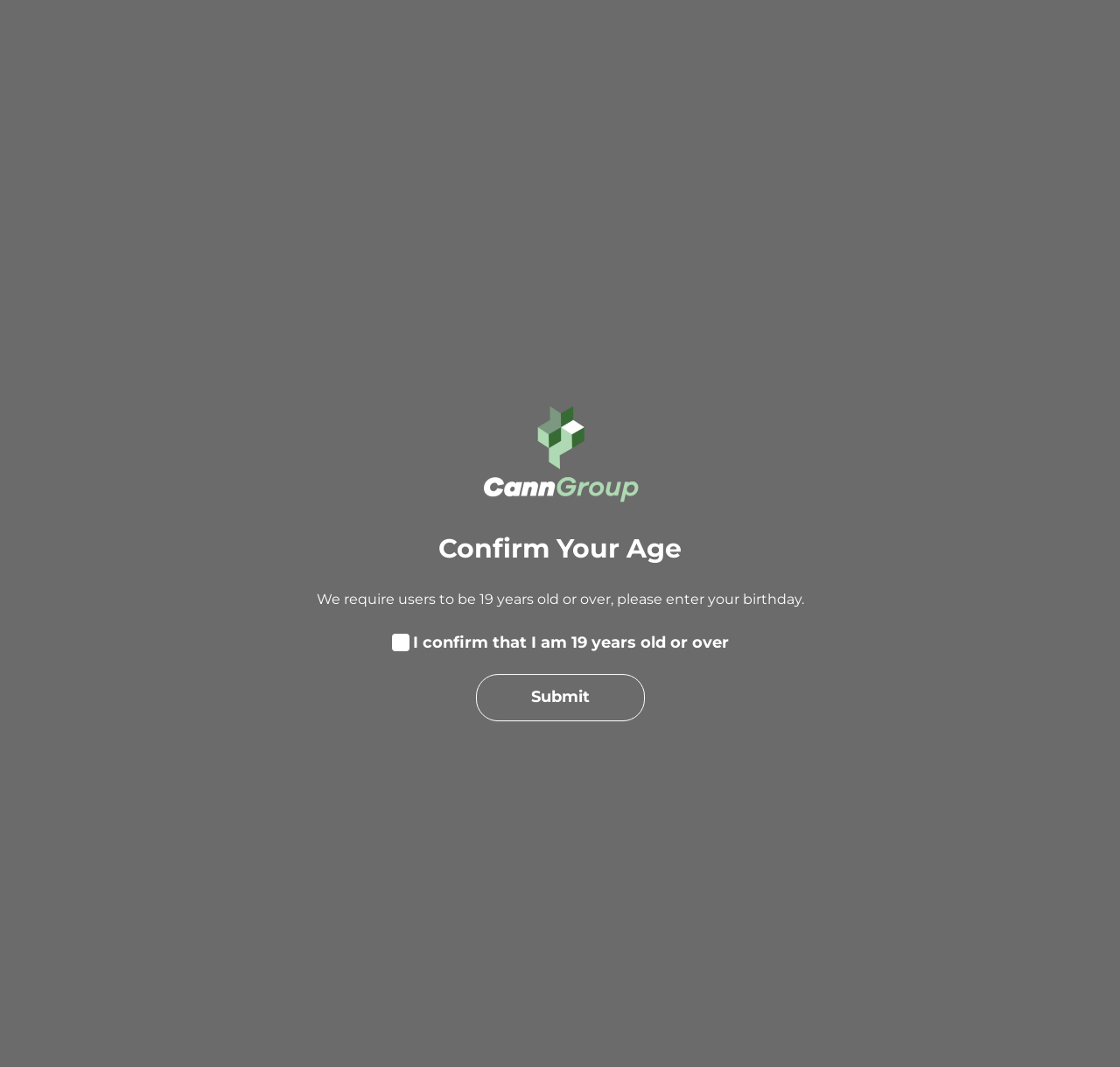Please specify the bounding box coordinates of the clickable section necessary to execute the following command: "Click the BUY NOW button".

[0.88, 0.03, 0.969, 0.065]